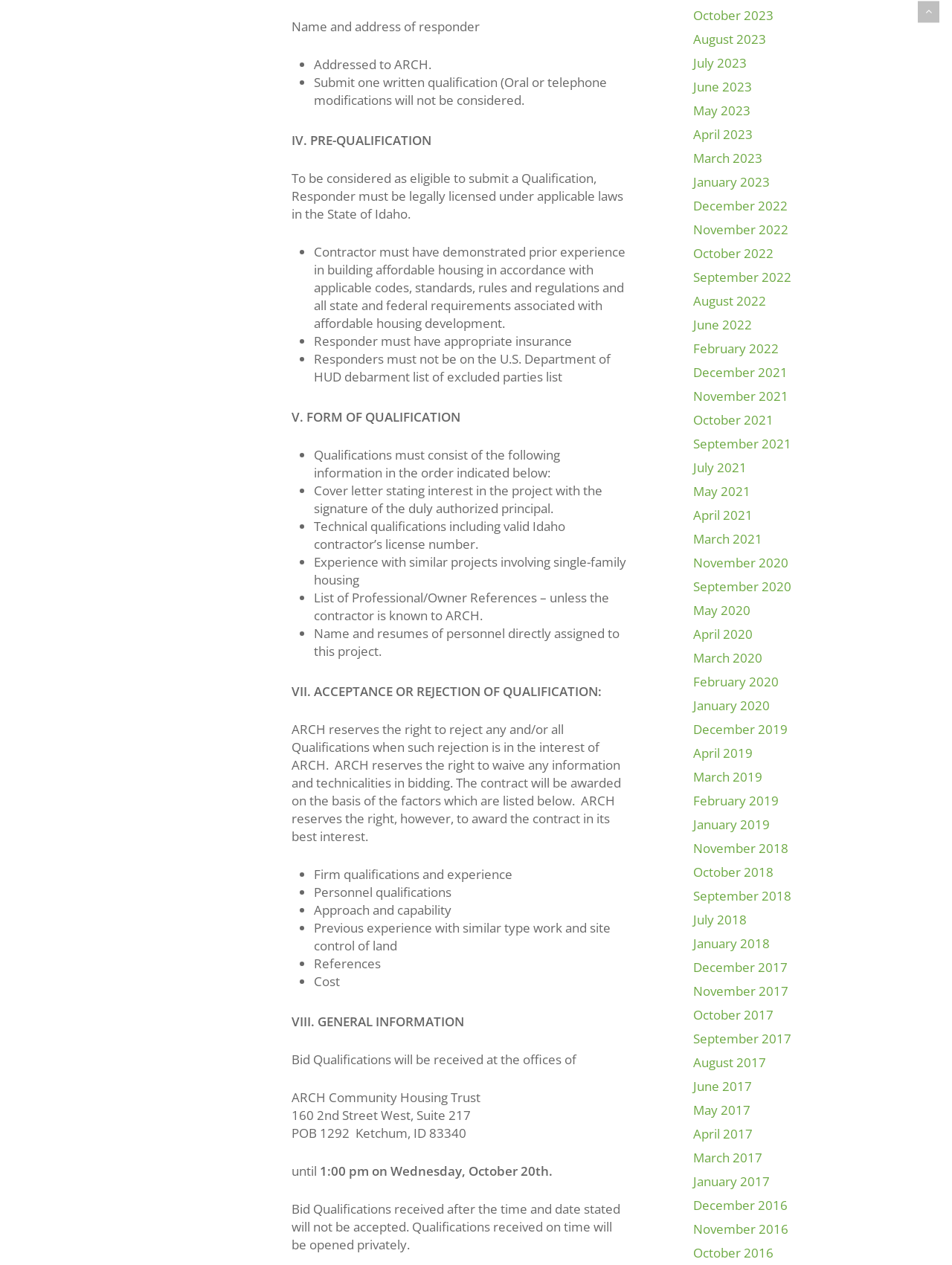Identify the bounding box coordinates necessary to click and complete the given instruction: "View May 2023".

[0.728, 0.081, 0.93, 0.095]